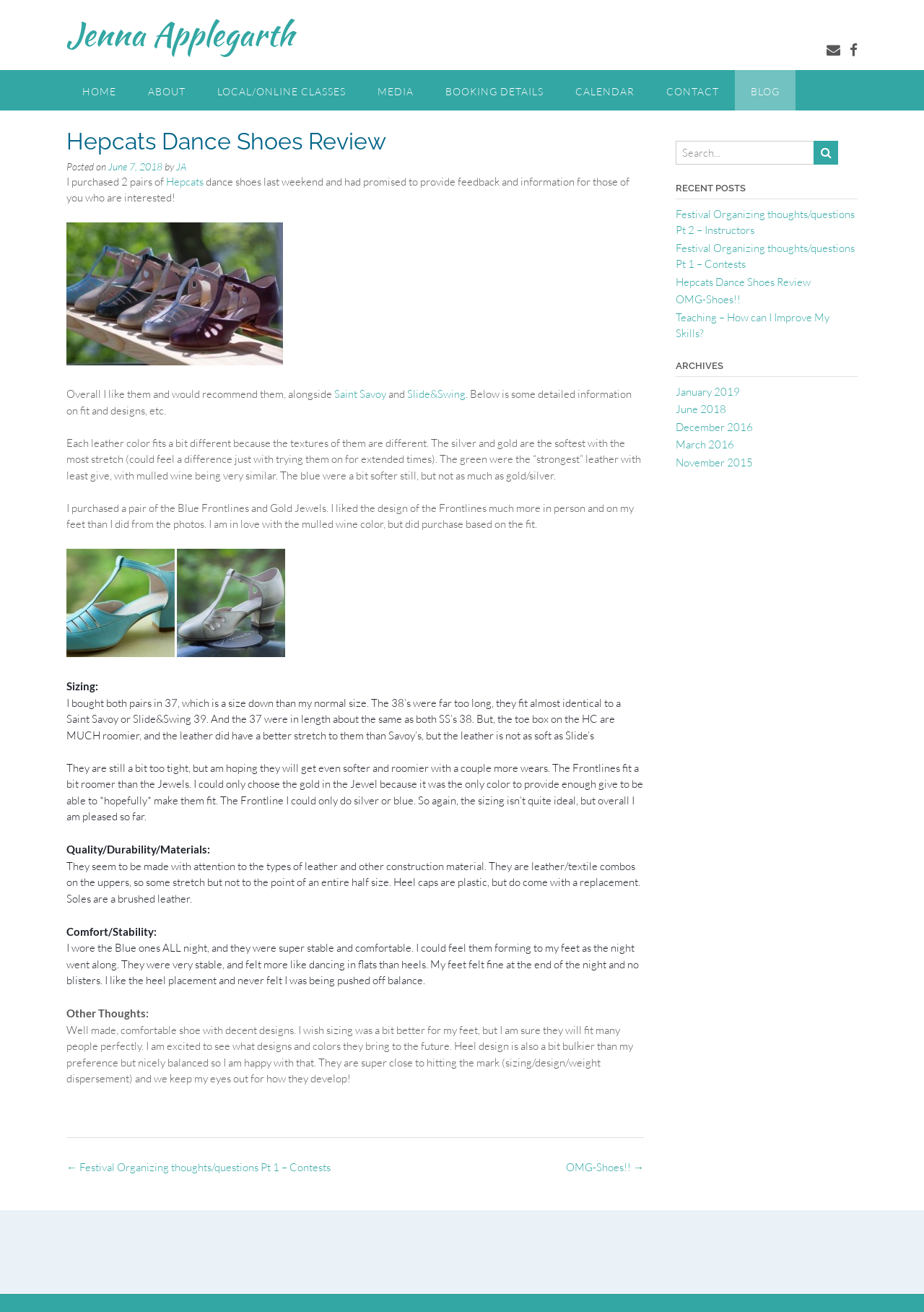Generate a comprehensive description of the contents of the webpage.

This webpage is a blog post reviewing Hepcats Dance Shoes. At the top, there is a navigation menu with links to "HOME", "ABOUT", "LOCAL/ONLINE CLASSES", "MEDIA", "BOOKING DETAILS", "CALENDAR", "CONTACT", and "BLOG". Below the navigation menu, there is a main content area with a heading "Hepcats Dance Shoes Review" and a subheading "Posted on June 7, 2018 by JA". 

The review is divided into sections, including "Overall", "Sizing", "Quality/Durability/Materials", "Comfort/Stability", and "Other Thoughts". The reviewer shares their experience with the shoes, discussing the fit, design, and comfort of the shoes. They also compare the shoes to other brands, such as Saint Savoy and Slide&Swing.

On the right side of the page, there is a complementary section with a search box and a list of recent posts, including "Festival Organizing thoughts/questions Pt 2 – Instructors", "Festival Organizing thoughts/questions Pt 1 – Contests", and "Teaching – How can I Improve My Skills?". Below the recent posts, there is an archives section with links to posts from different months and years.

At the bottom of the page, there are links to previous and next posts, "OMG-Shoes!!" and "Festival Organizing thoughts/questions Pt 1 – Contests", respectively.